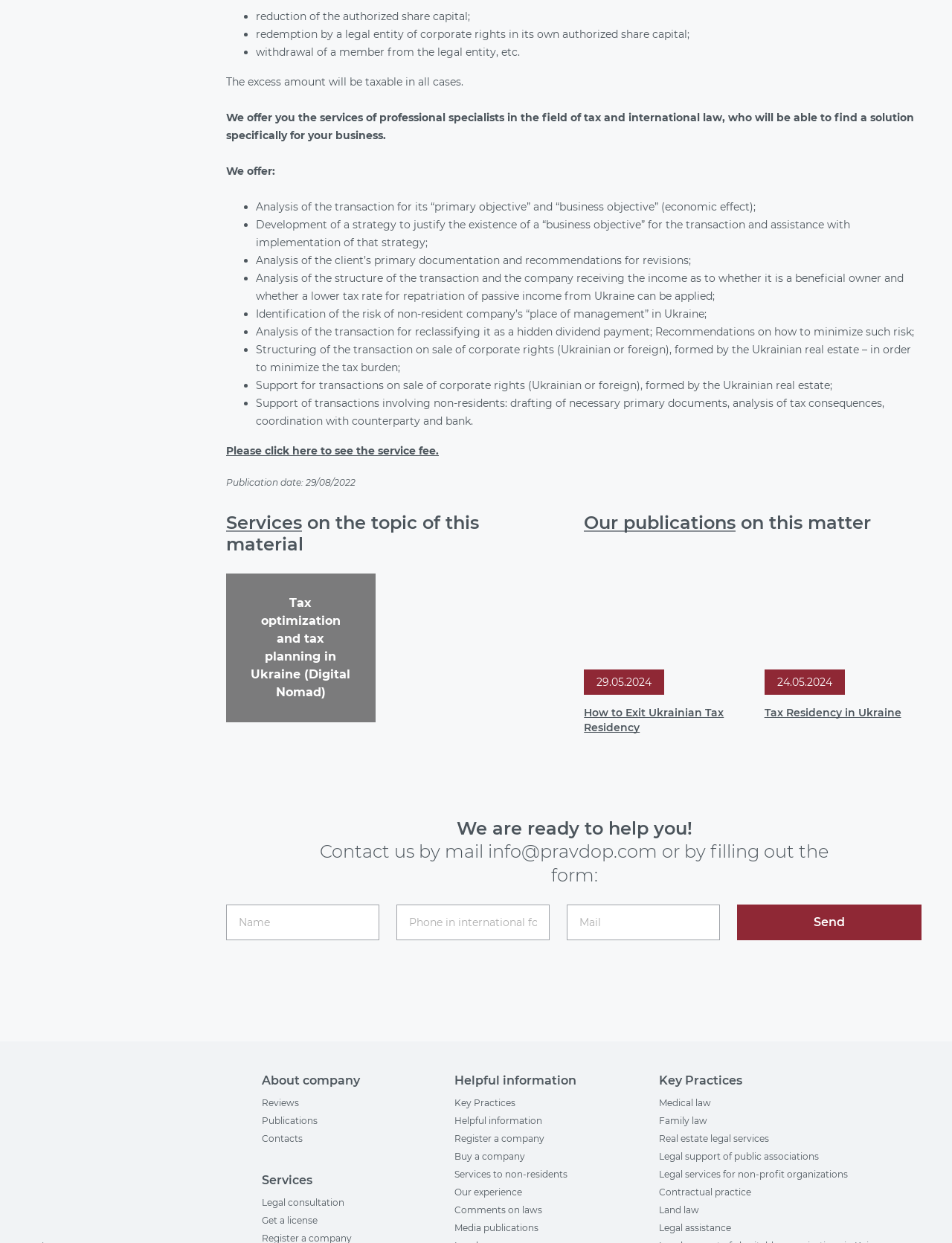Identify the bounding box for the described UI element. Provide the coordinates in (top-left x, top-left y, bottom-right x, bottom-right y) format with values ranging from 0 to 1: Legal news

[0.477, 0.746, 0.525, 0.755]